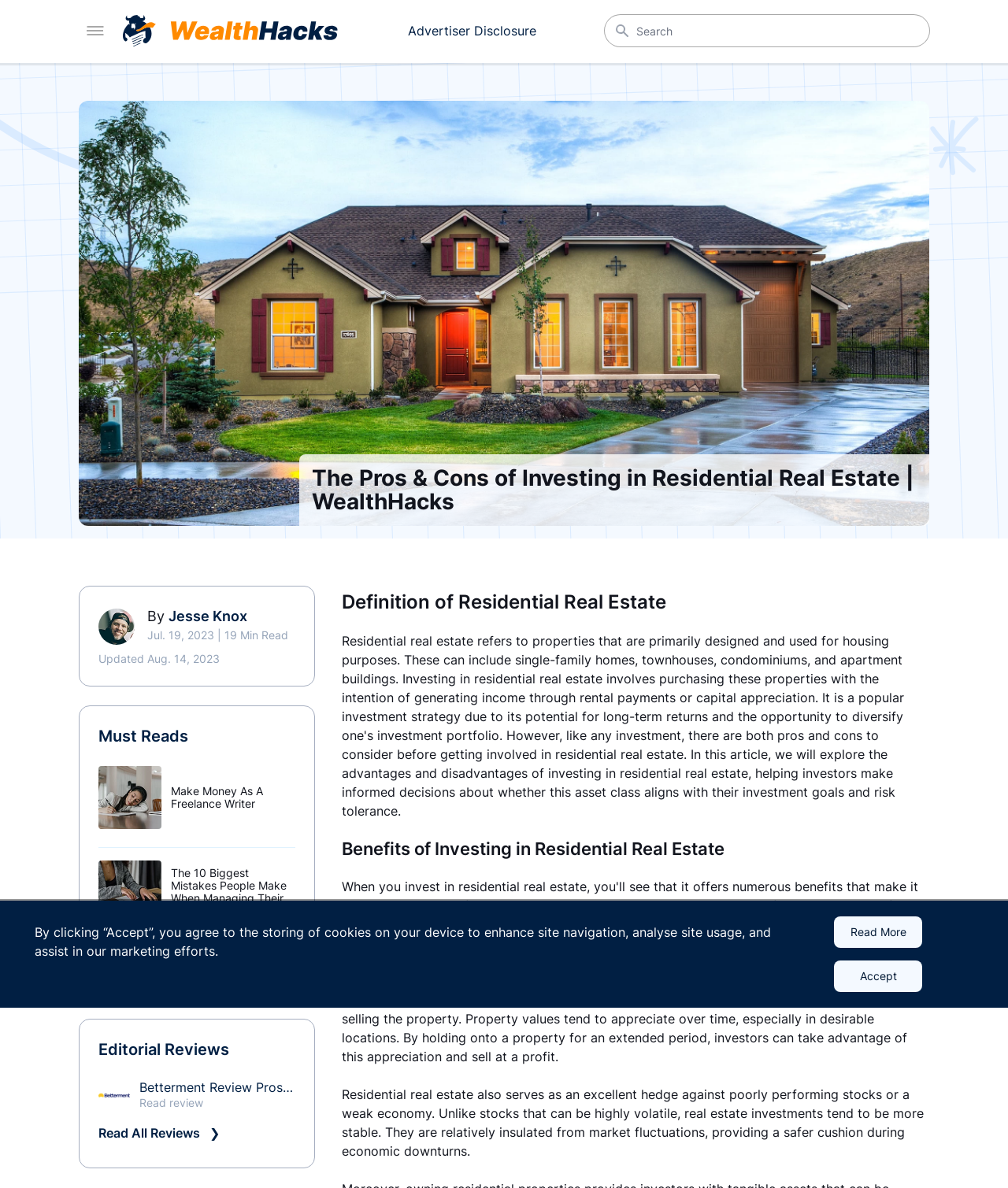Who is the author of the article?
Based on the screenshot, provide a one-word or short-phrase response.

Jesse Knox